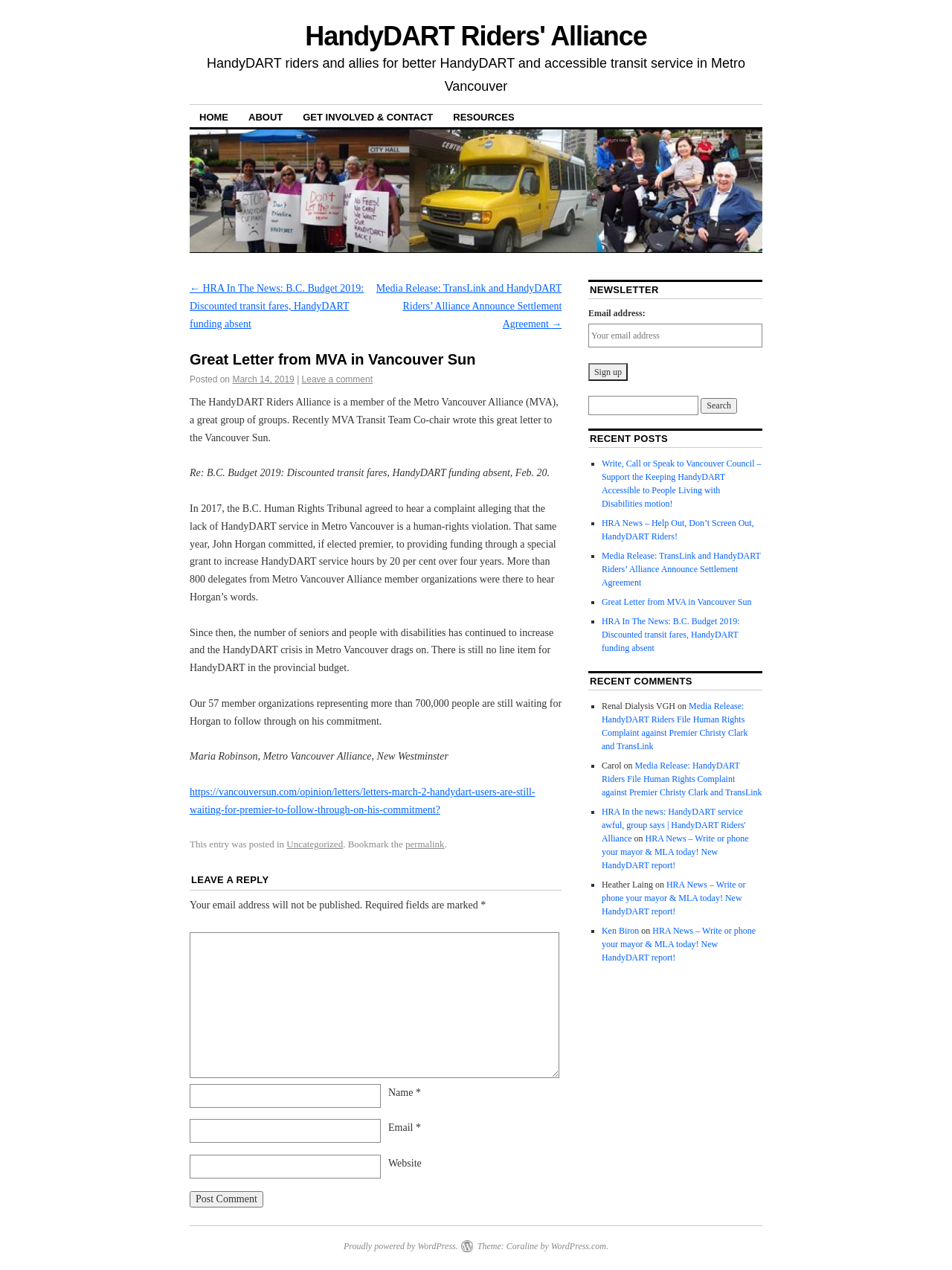Kindly respond to the following question with a single word or a brief phrase: 
What is the topic of the letter written by MVA?

HandyDART service